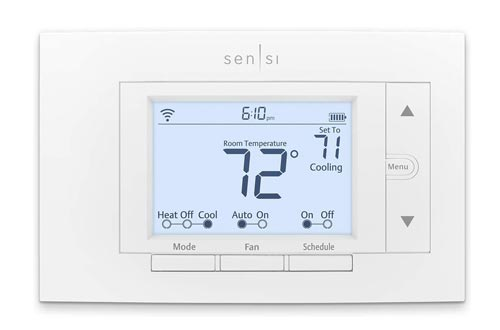Is the thermostat compatible with Google Assistant?
Provide a fully detailed and comprehensive answer to the question.

The caption states that the Emerson Sensi Wi-Fi Smart Thermostat integrates seamlessly with home automation systems, making it compatible with popular voice assistants like Alexa and Google Assistant, which implies that it is compatible with Google Assistant.